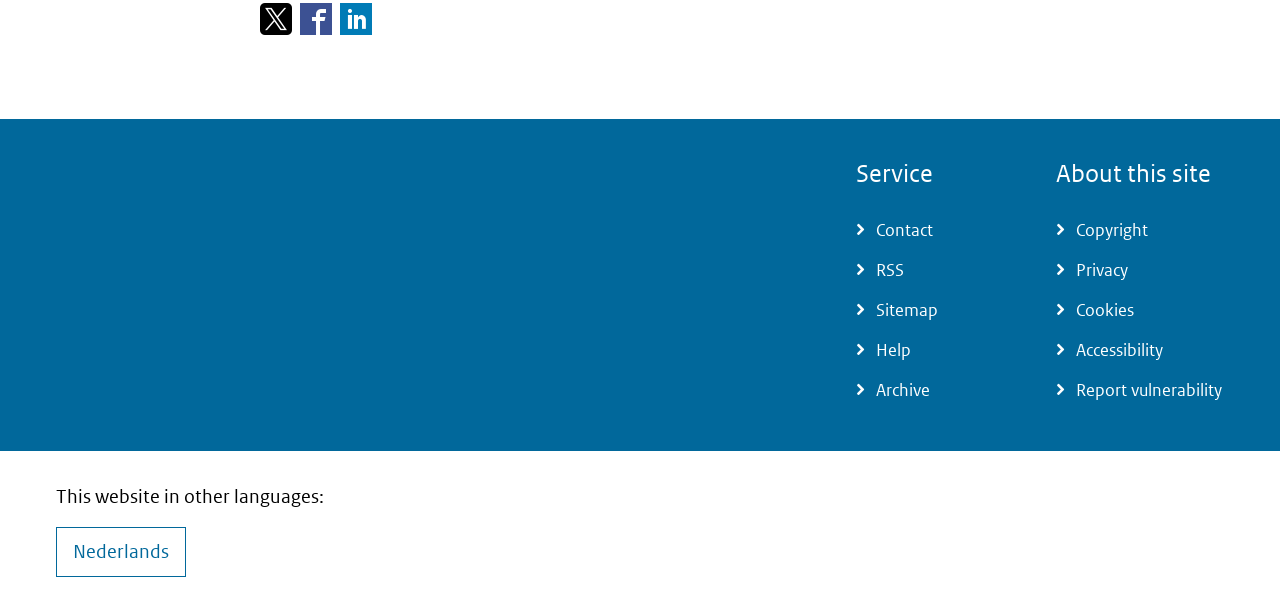Look at the image and give a detailed response to the following question: How many links are there in the top section?

I counted the number of links in the top section, which are 'Contact', 'RSS', 'Sitemap', 'Help', 'Archive', and found that there are 6 links.